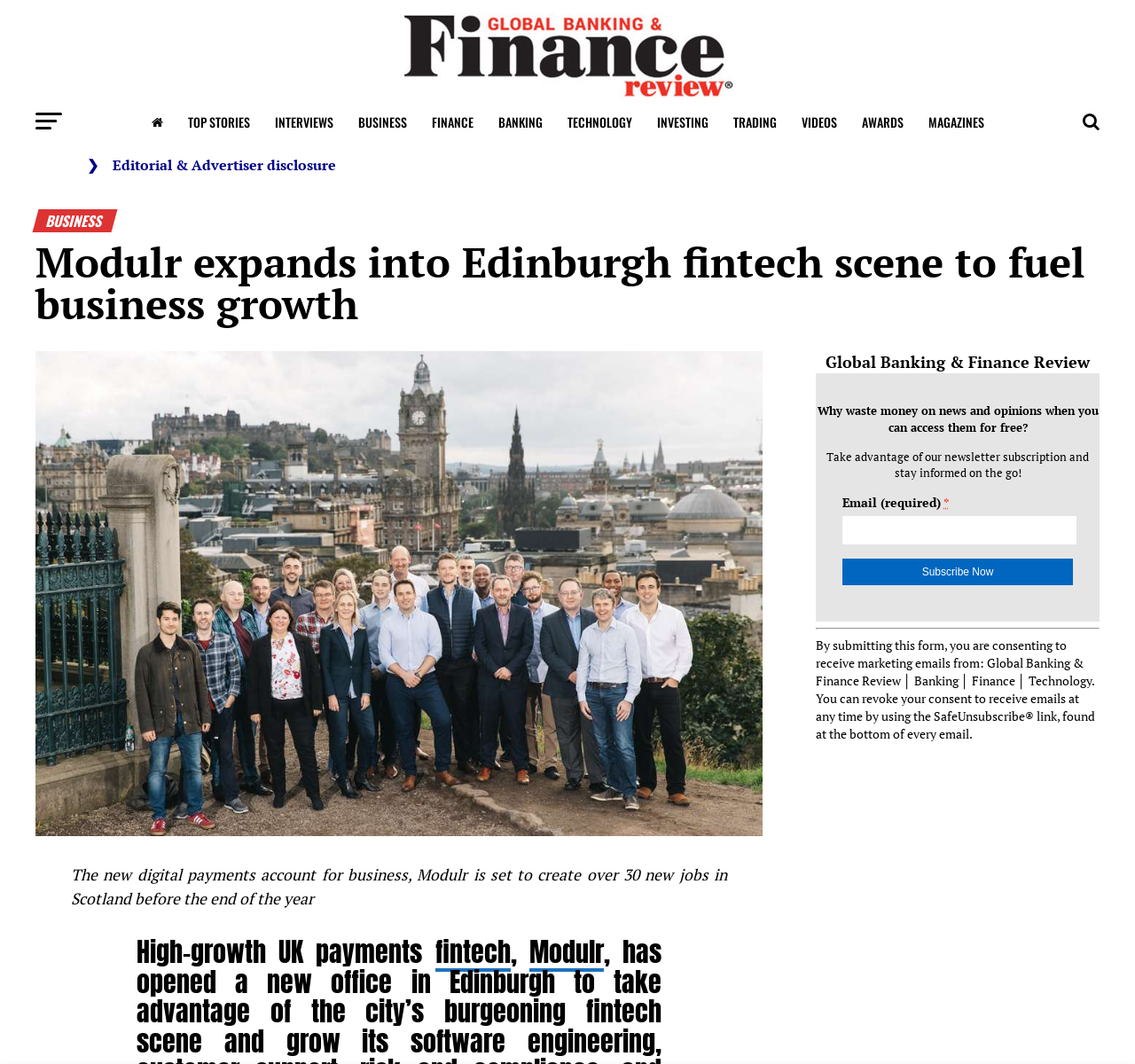Please find the bounding box coordinates (top-left x, top-left y, bottom-right x, bottom-right y) in the screenshot for the UI element described as follows: Top Stories

[0.156, 0.094, 0.229, 0.136]